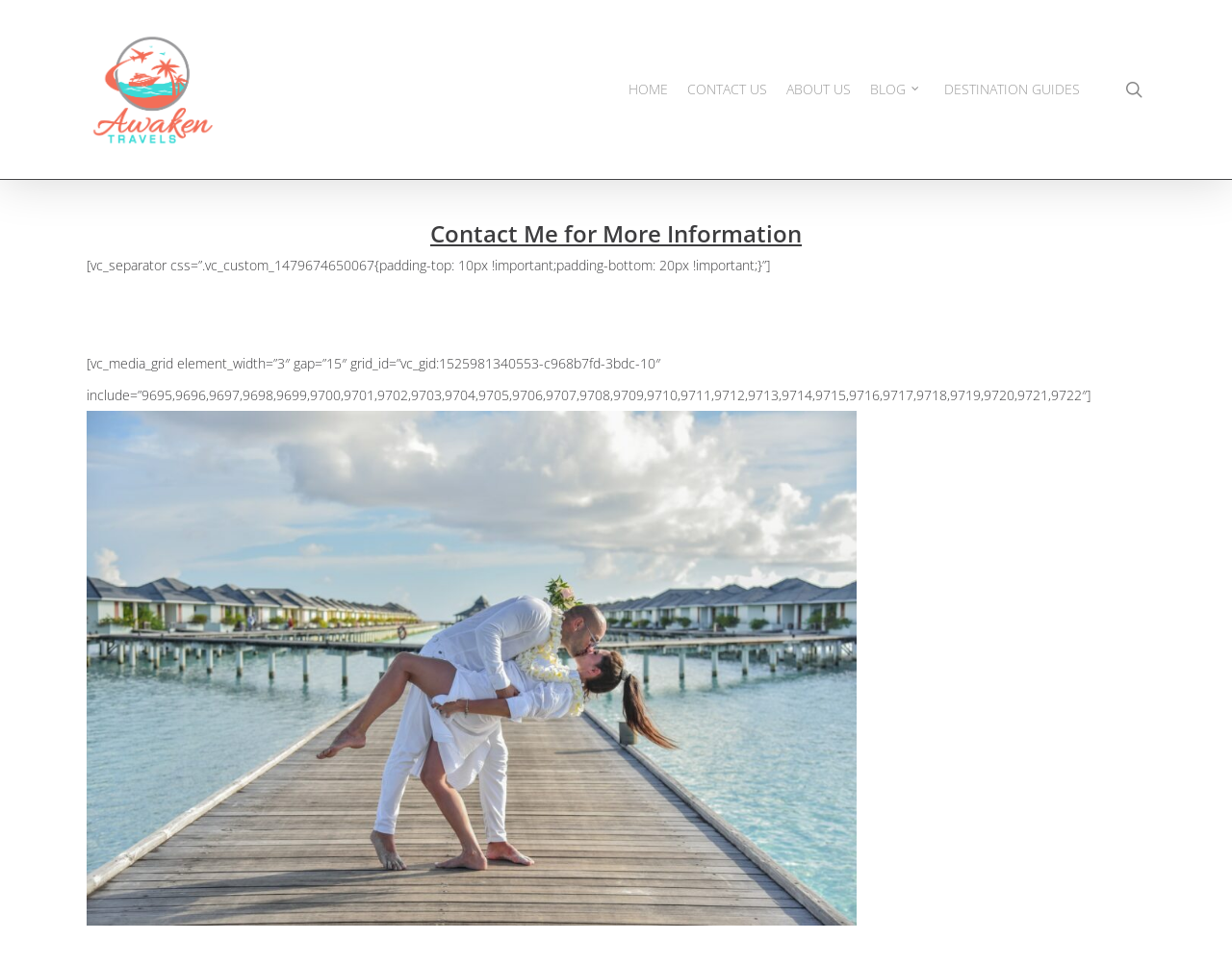What is the name of the company?
Your answer should be a single word or phrase derived from the screenshot.

Awaken Travels